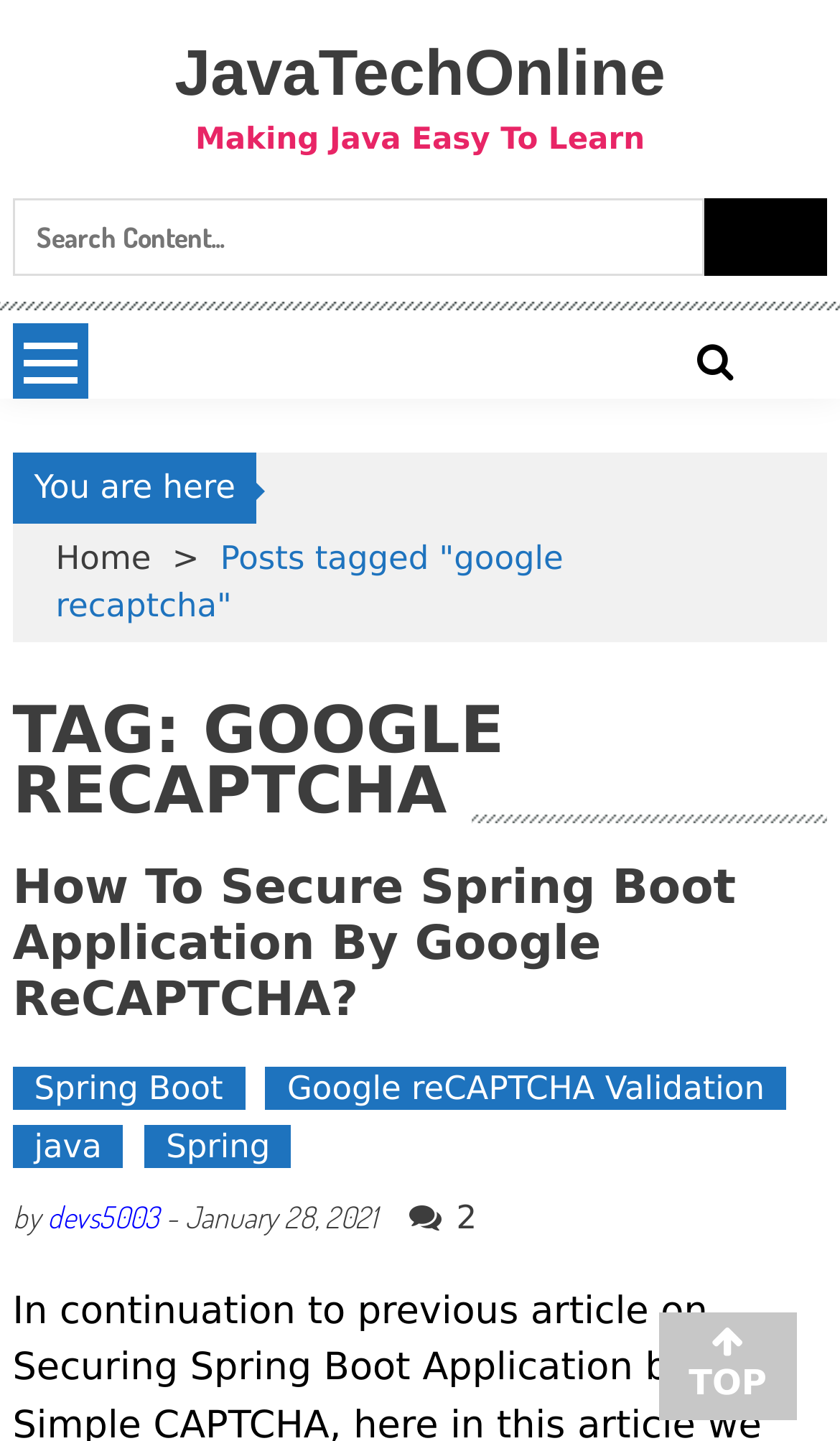Predict the bounding box of the UI element that fits this description: "title="Heavenly Hot Tub Hideaway"".

None